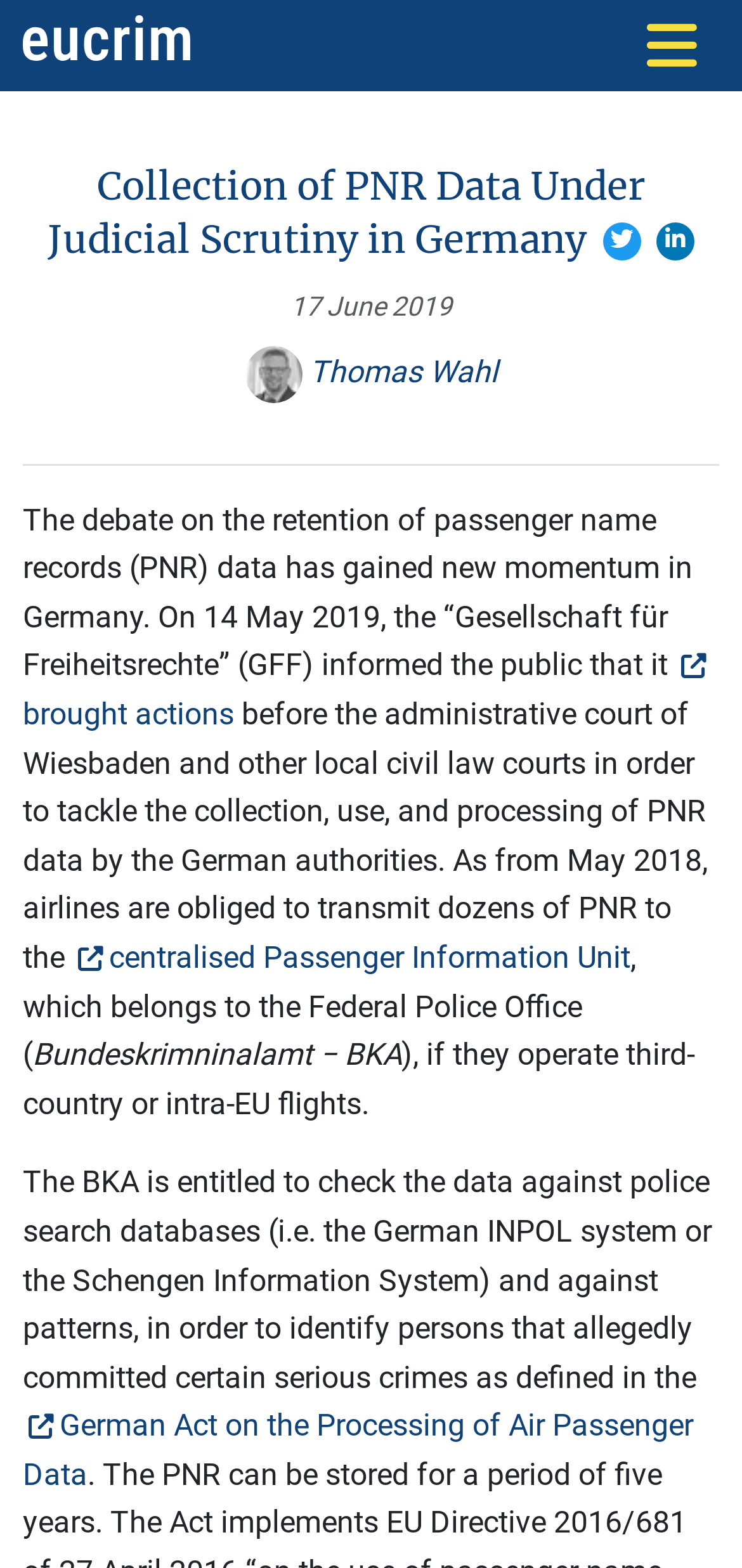Identify the bounding box coordinates of the clickable region necessary to fulfill the following instruction: "View the image of Thomas Wahl". The bounding box coordinates should be four float numbers between 0 and 1, i.e., [left, top, right, bottom].

[0.329, 0.22, 0.406, 0.257]